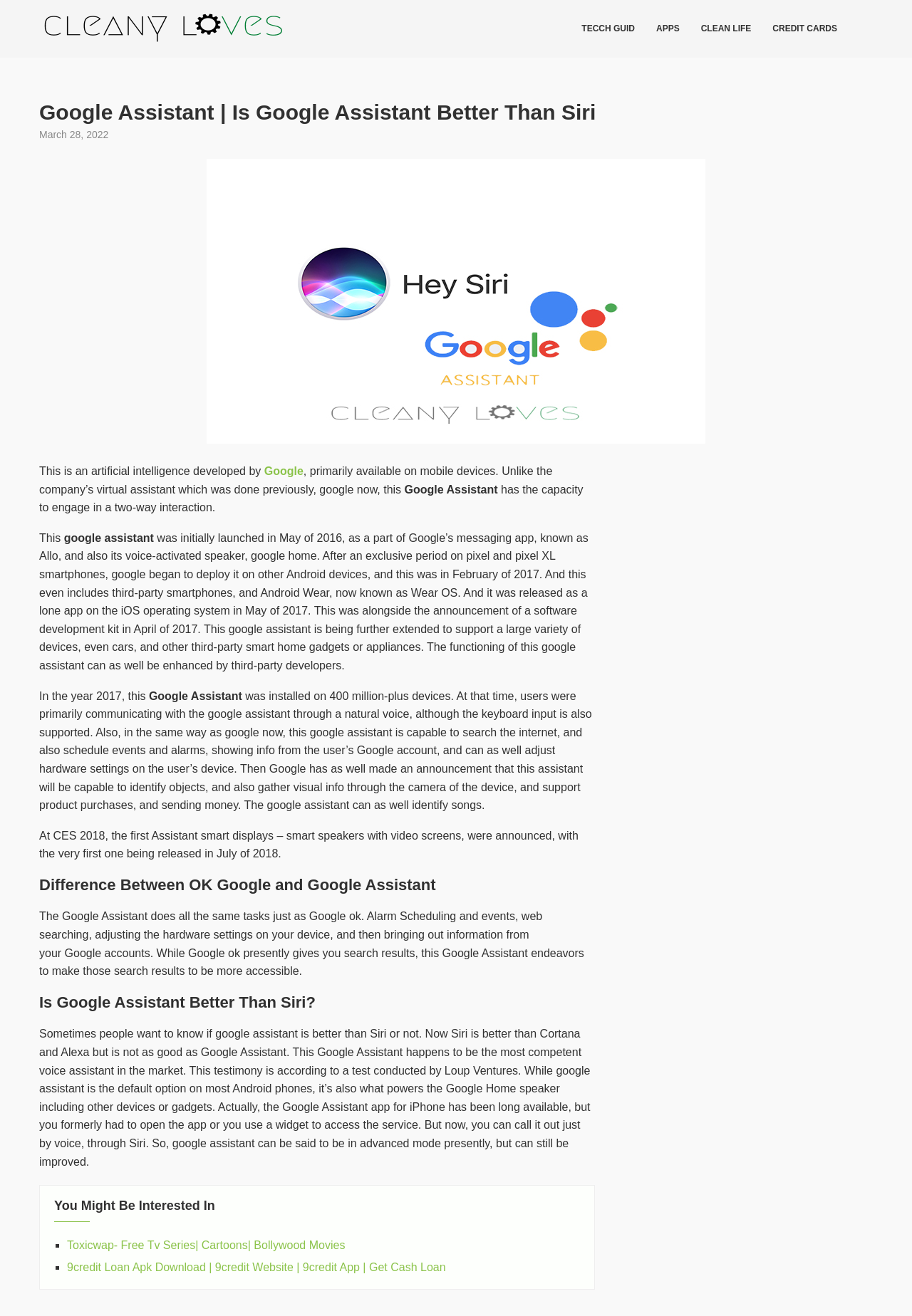What is Google Assistant?
From the image, respond using a single word or phrase.

Artificial intelligence developed by Google